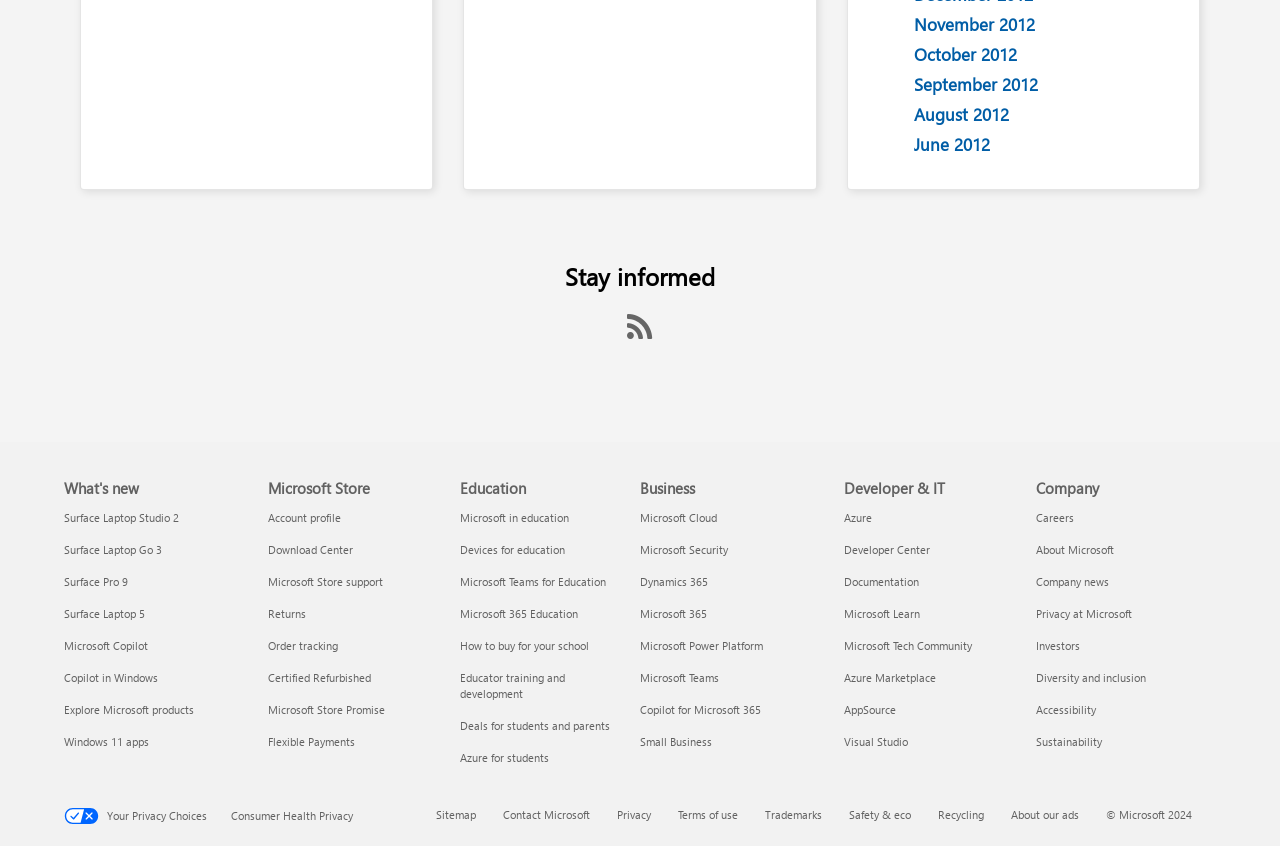Locate the bounding box coordinates of the clickable region necessary to complete the following instruction: "Explore Microsoft products What's new". Provide the coordinates in the format of four float numbers between 0 and 1, i.e., [left, top, right, bottom].

[0.05, 0.829, 0.152, 0.847]